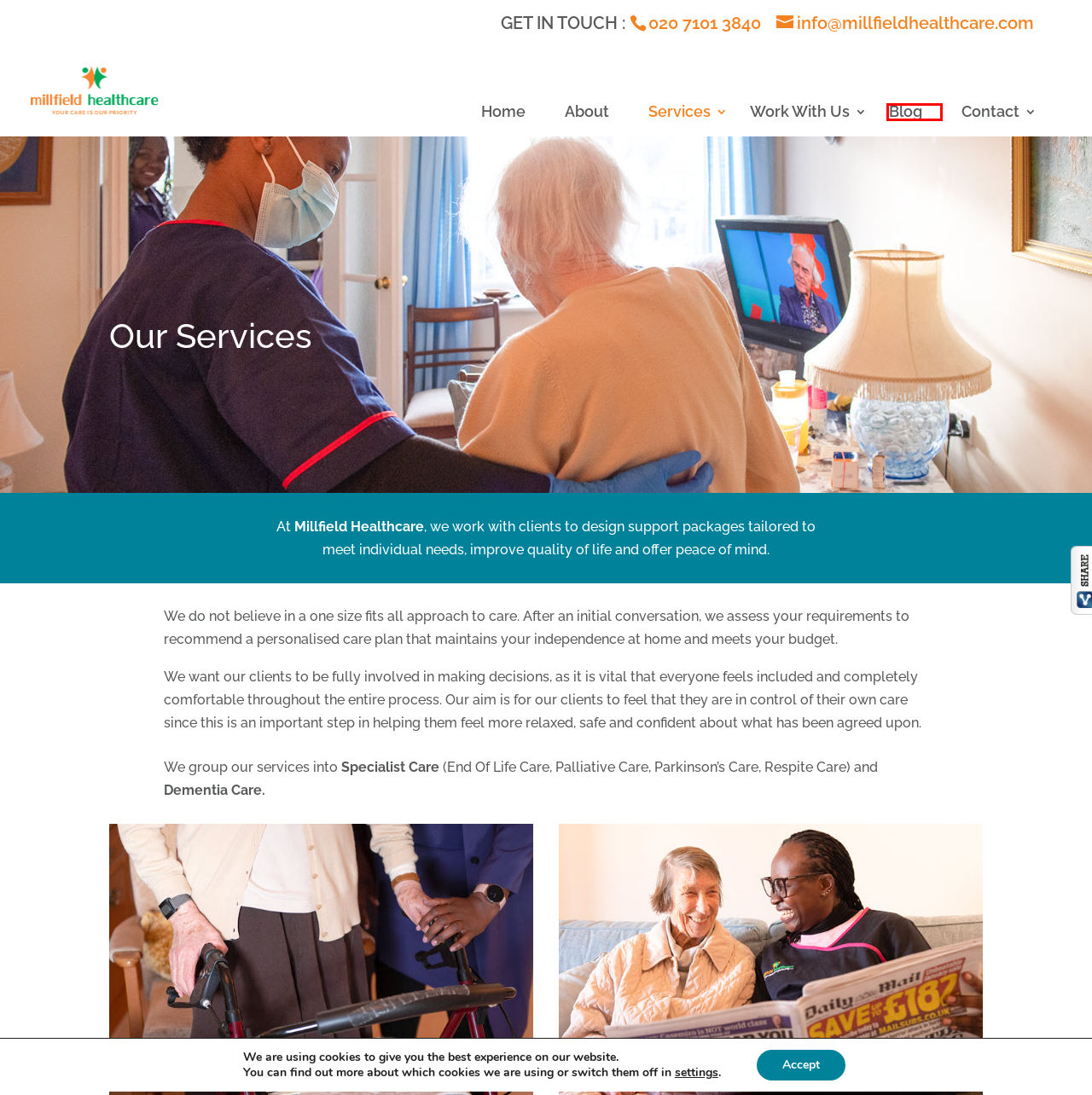Examine the screenshot of a webpage with a red bounding box around a UI element. Your task is to identify the webpage description that best corresponds to the new webpage after clicking the specified element. The given options are:
A. About - Millfield Healthcare
B. Privacy & Cookie Policy - Millfield Healthcare
C. Blog - Millfield Healthcare
D. Contact - Millfield Healthcare
E. Your care is our priority. Providing home care in South west London and Surrey
F. Trading Terms - Millfield Healthcare
G. Terms of use - Millfield Healthcare
H. Work With Us - Millfield Healthcare

C